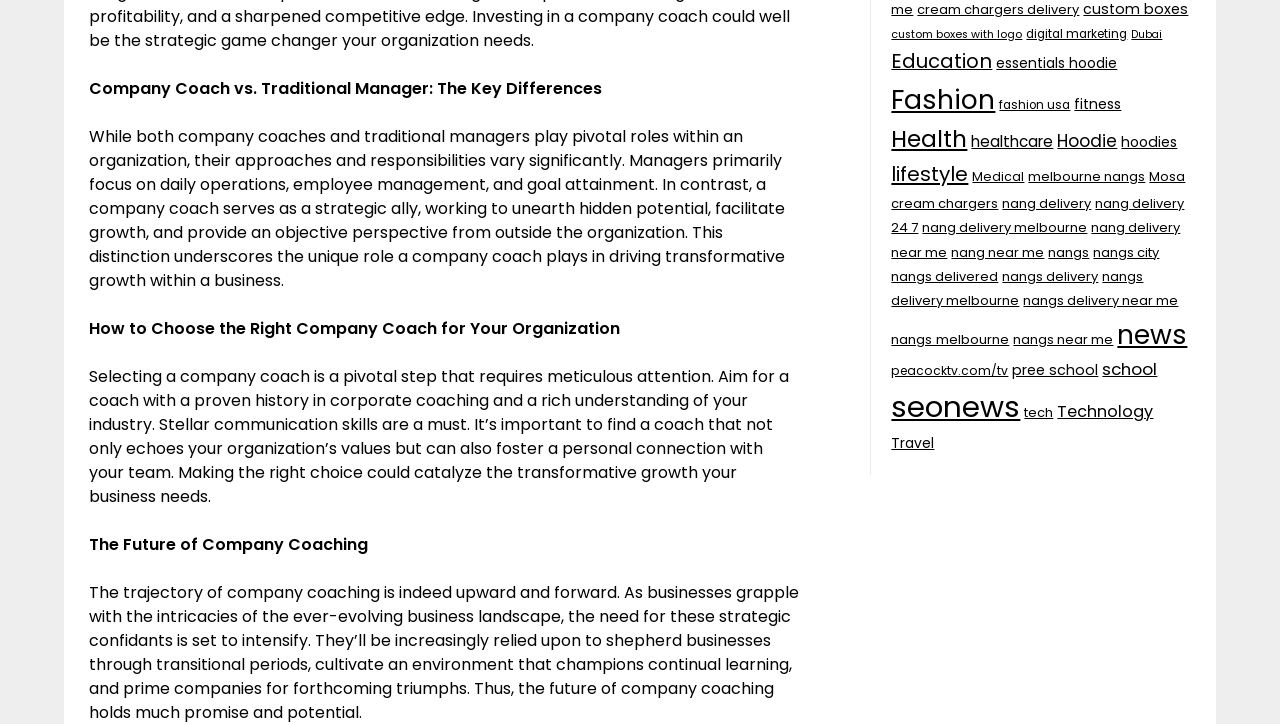Based on the image, please respond to the question with as much detail as possible:
What is the main topic of the webpage?

Based on the static text elements on the webpage, it appears that the main topic is about company coaches, their roles, and how they differ from traditional managers. The text also discusses how to choose the right company coach and the future of company coaching.